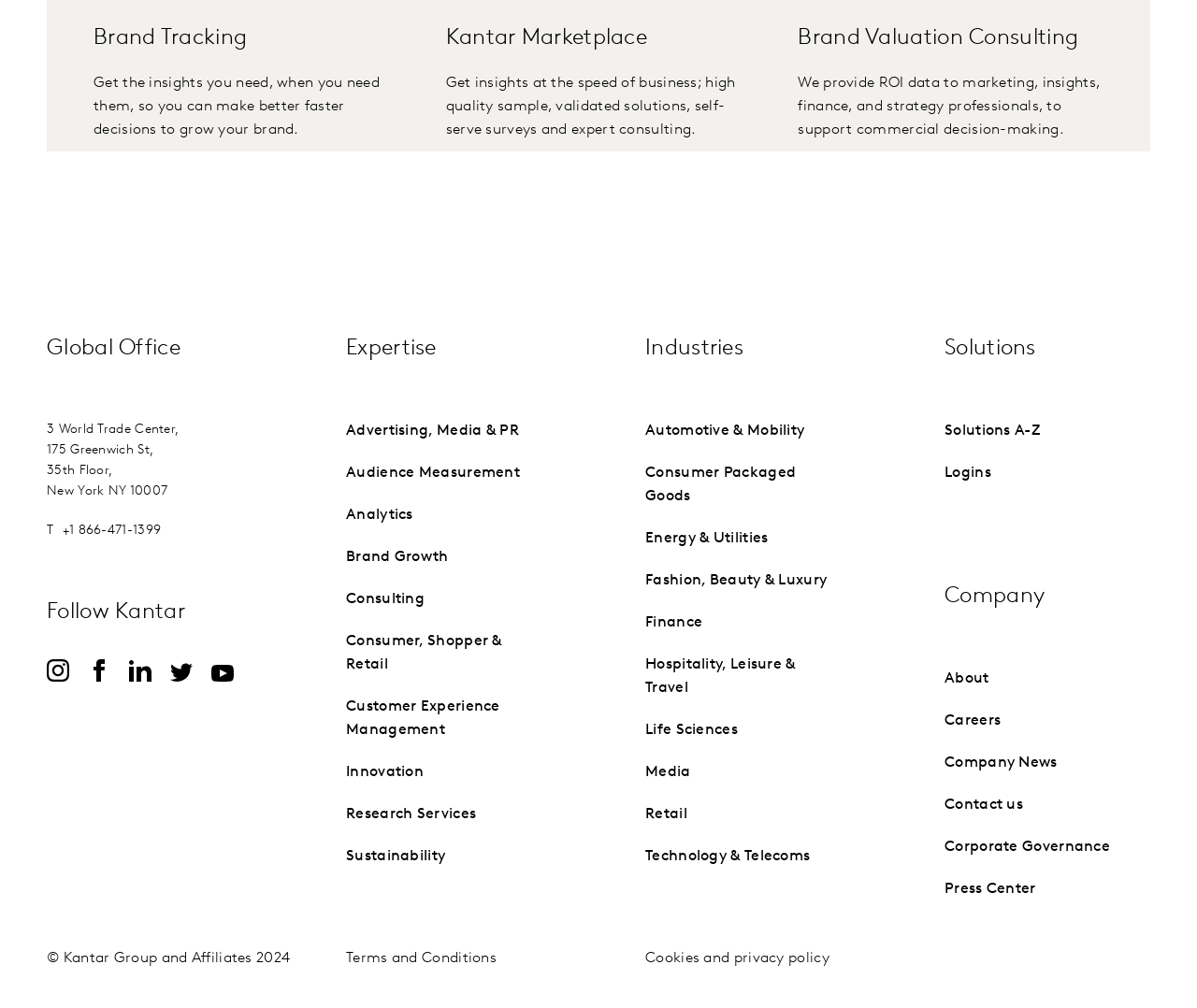What is the address of the Global Office?
Carefully analyze the image and provide a detailed answer to the question.

I found the address of the Global Office by looking at the contentinfo section of the webpage, where it lists the address as '175 Greenwich St, 35th Floor, New York NY 10007'.